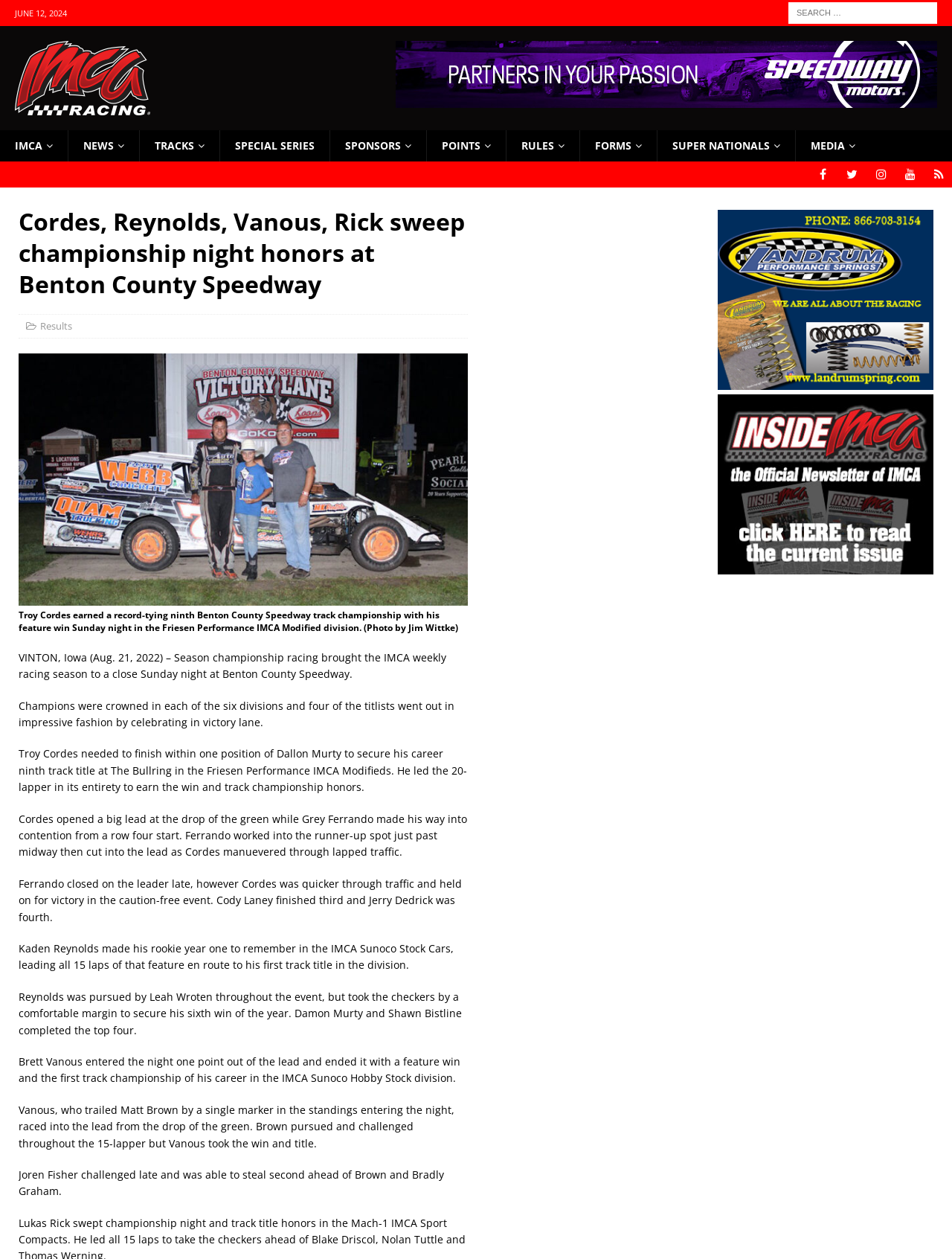Locate the bounding box coordinates of the clickable area to execute the instruction: "Check Facebook page". Provide the coordinates as four float numbers between 0 and 1, represented as [left, top, right, bottom].

[0.851, 0.128, 0.878, 0.149]